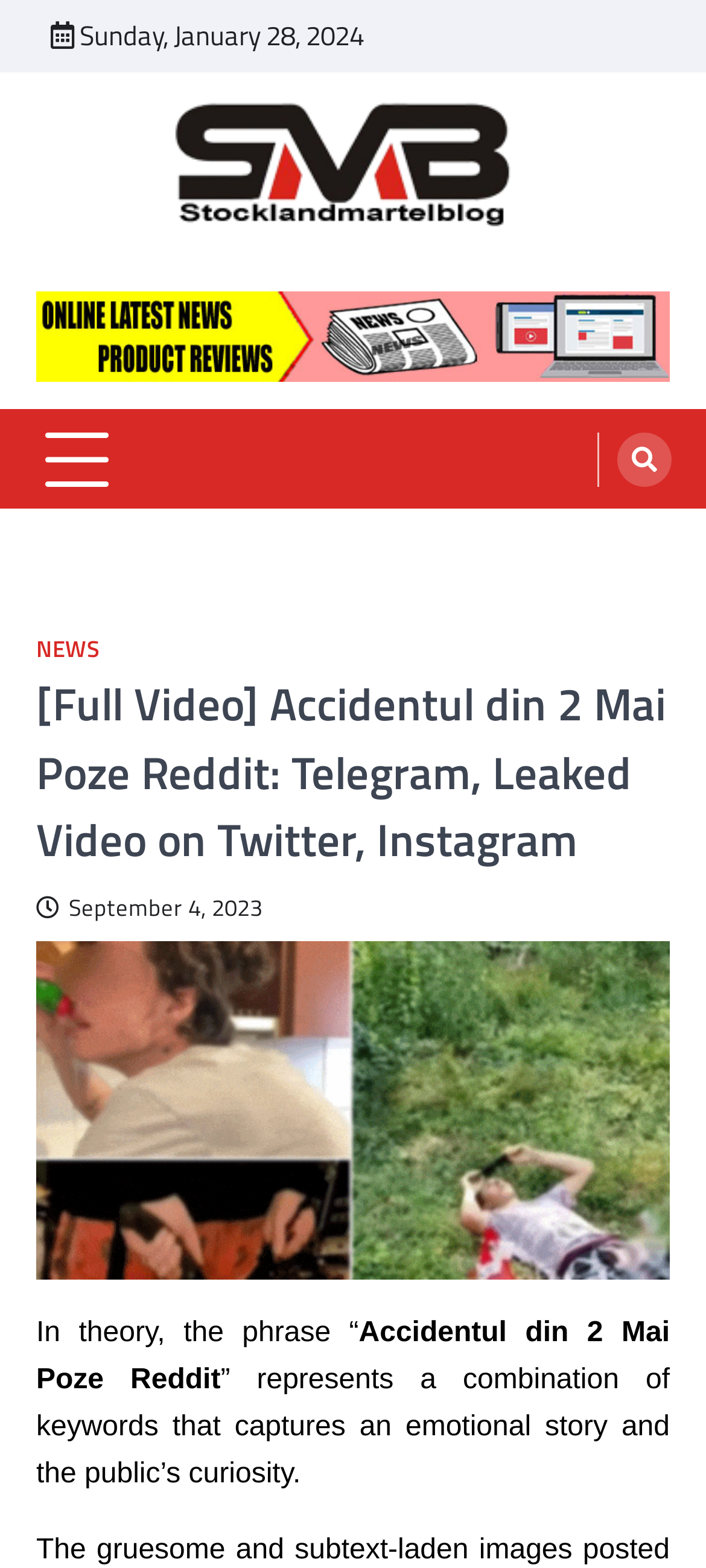Based on the image, provide a detailed and complete answer to the question: 
How many social media platforms are mentioned?

I found the social media platforms mentioned by looking at the text that says '[Full Video] Accidentul din 2 Mai Poze Reddit: Telegram, Leaked Video on Twitter, Instagram'. There are three social media platforms mentioned: Telegram, Twitter, and Instagram.